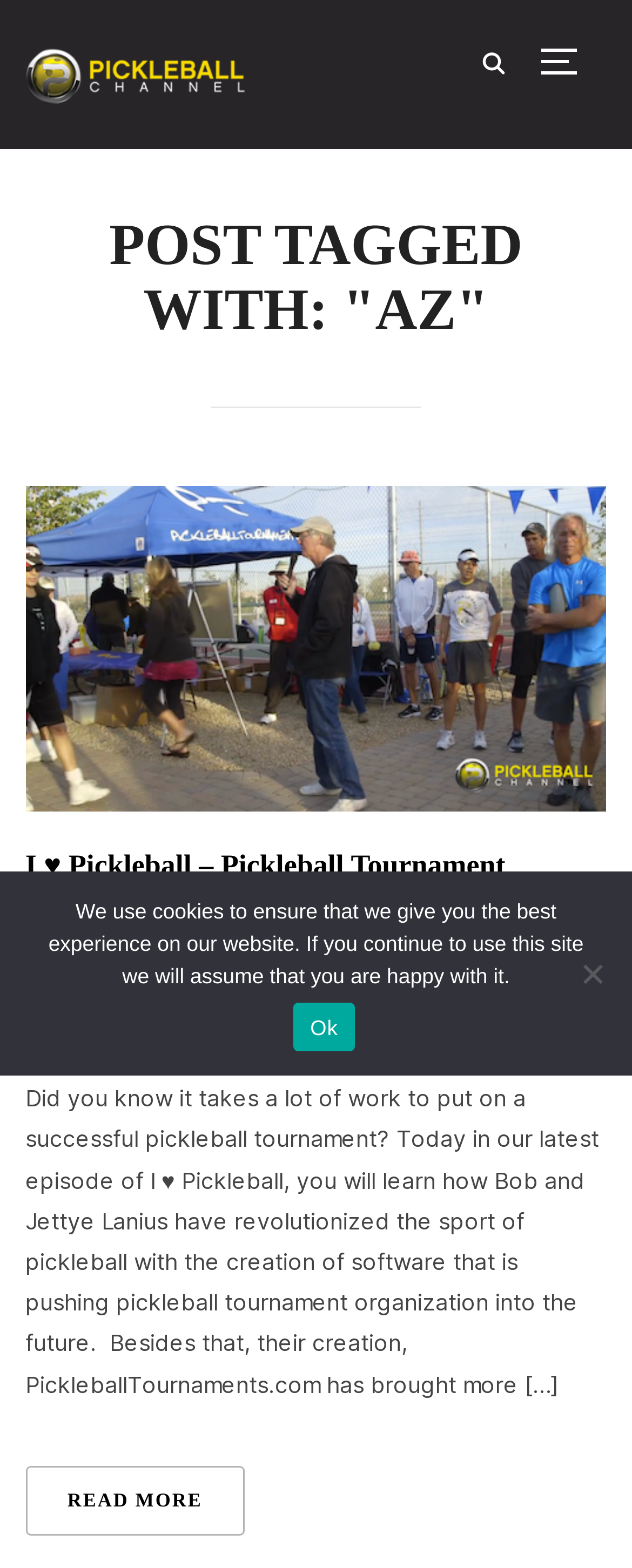Given the element description, predict the bounding box coordinates in the format (top-left x, top-left y, bottom-right x, bottom-right y). Make sure all values are between 0 and 1. Here is the element description: Meredith

[0.094, 0.619, 0.248, 0.639]